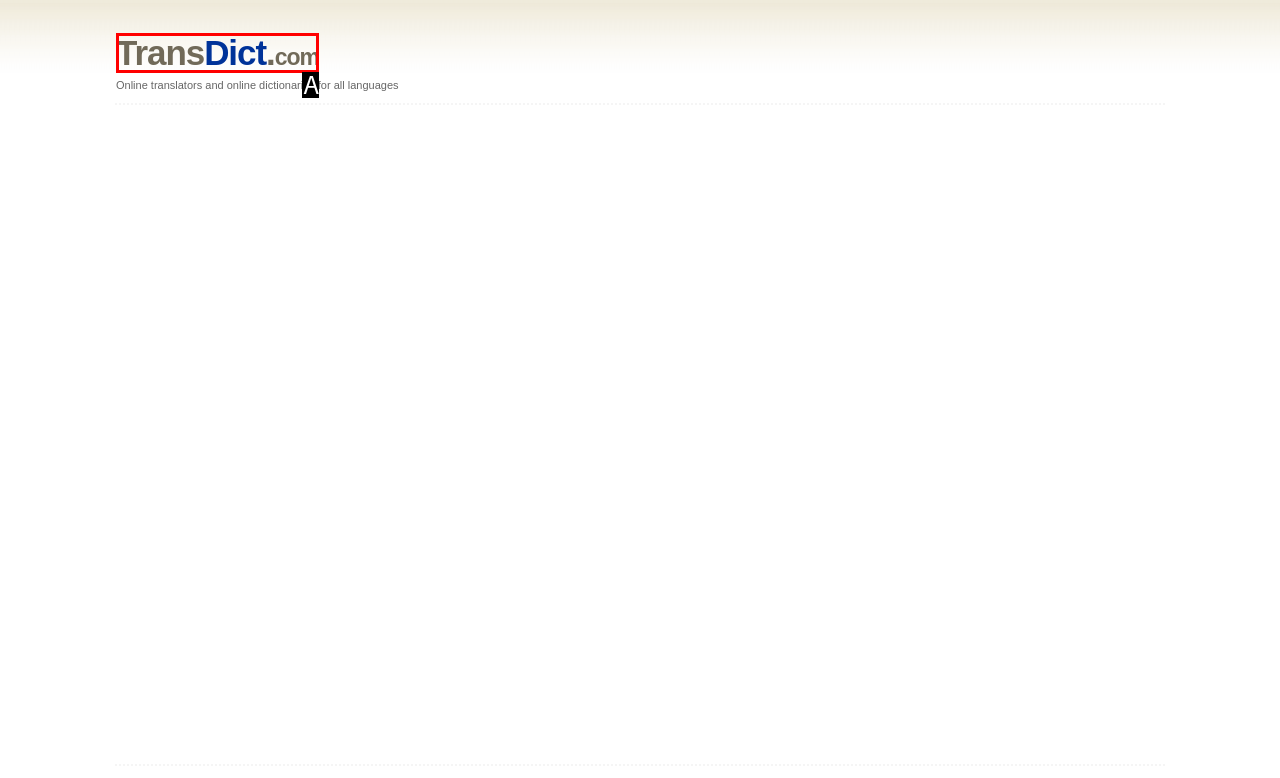Choose the HTML element that aligns with the description: Modalert For Excessive Daytime Sleepiness. Indicate your choice by stating the letter.

None